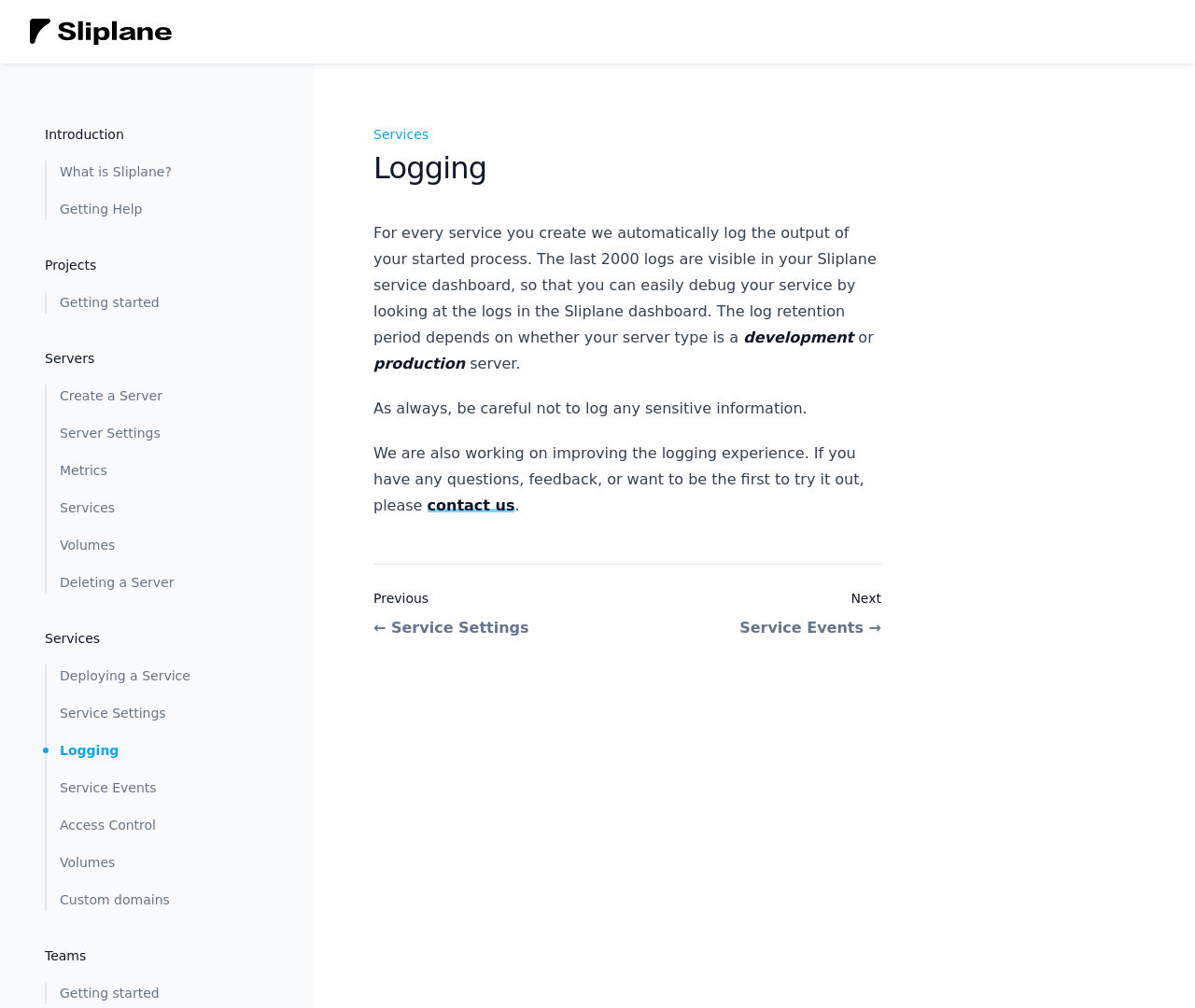What is automatically logged for every service?
Based on the image, respond with a single word or phrase.

Output of started process